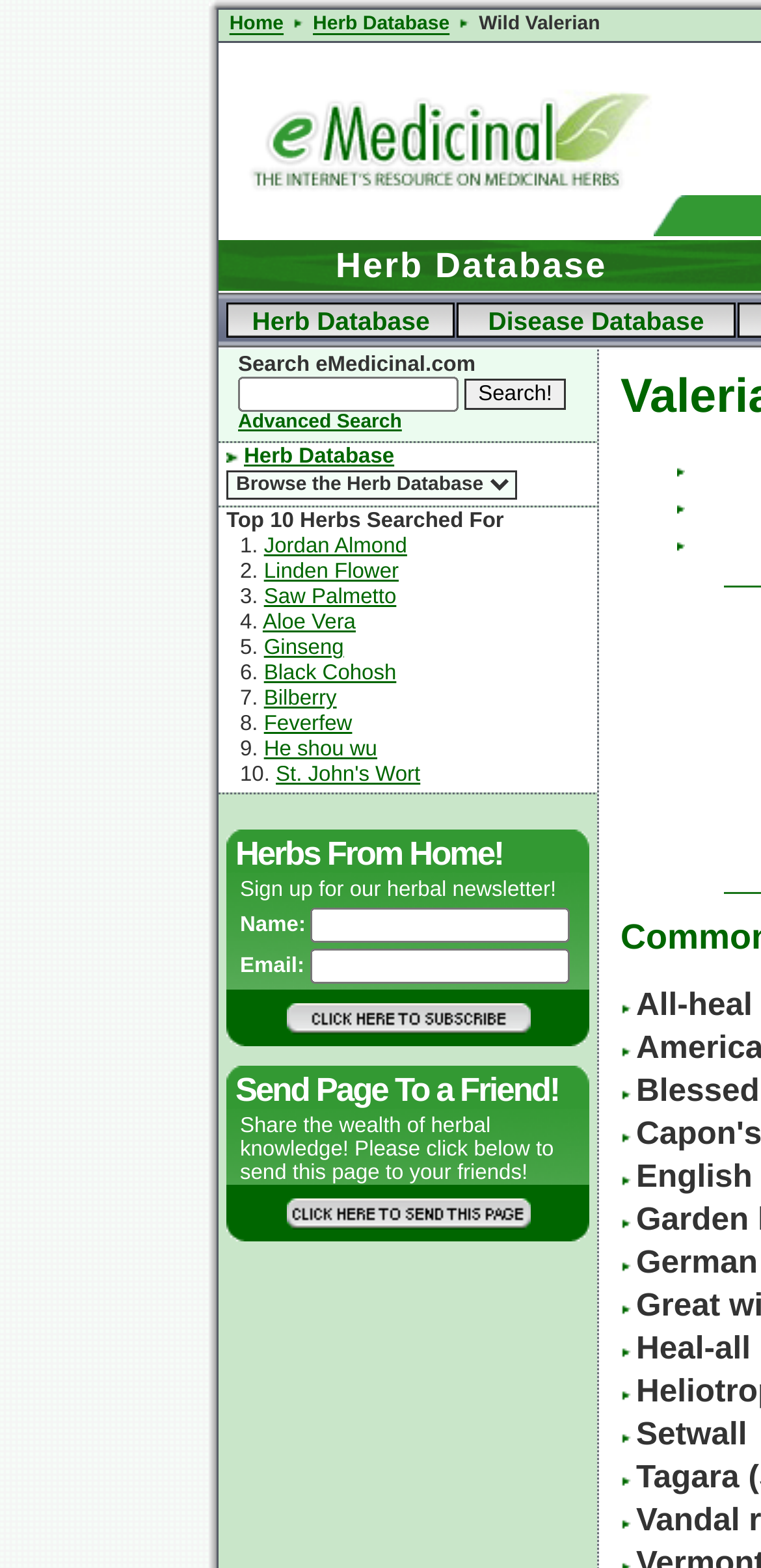Calculate the bounding box coordinates for the UI element based on the following description: "Ginseng". Ensure the coordinates are four float numbers between 0 and 1, i.e., [left, top, right, bottom].

[0.347, 0.406, 0.452, 0.421]